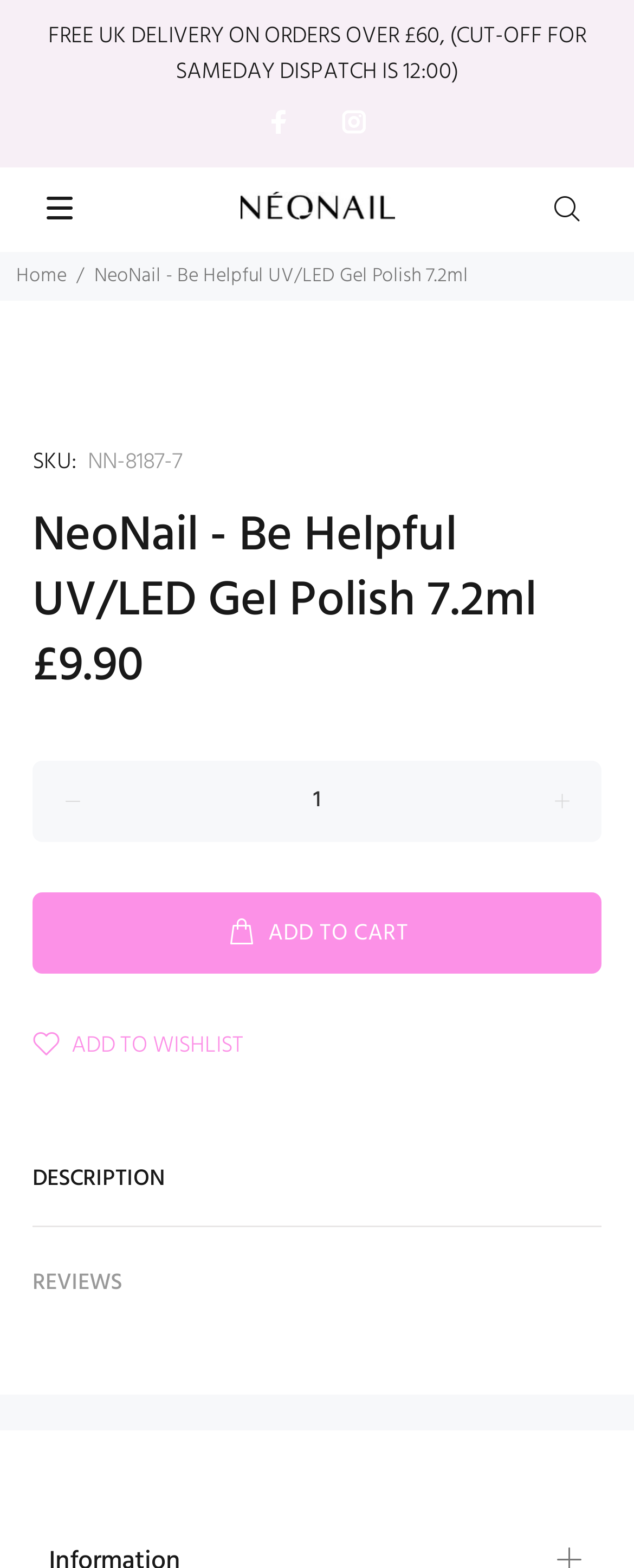Mark the bounding box of the element that matches the following description: "ADD TO CART".

[0.051, 0.569, 0.949, 0.62]